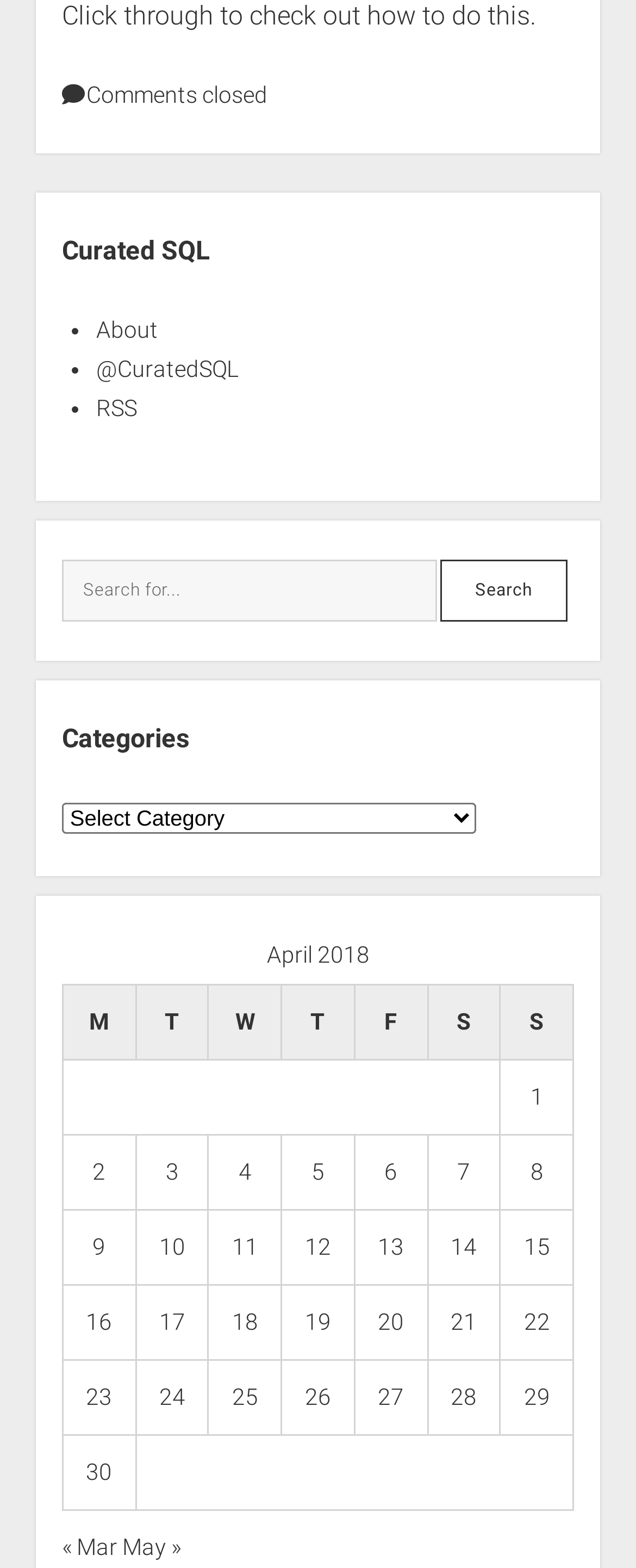Using the details in the image, give a detailed response to the question below:
What is the category of posts on this webpage?

I determined the category of posts by looking at the heading 'Categories' and the table below it, which lists posts published in April 2018.